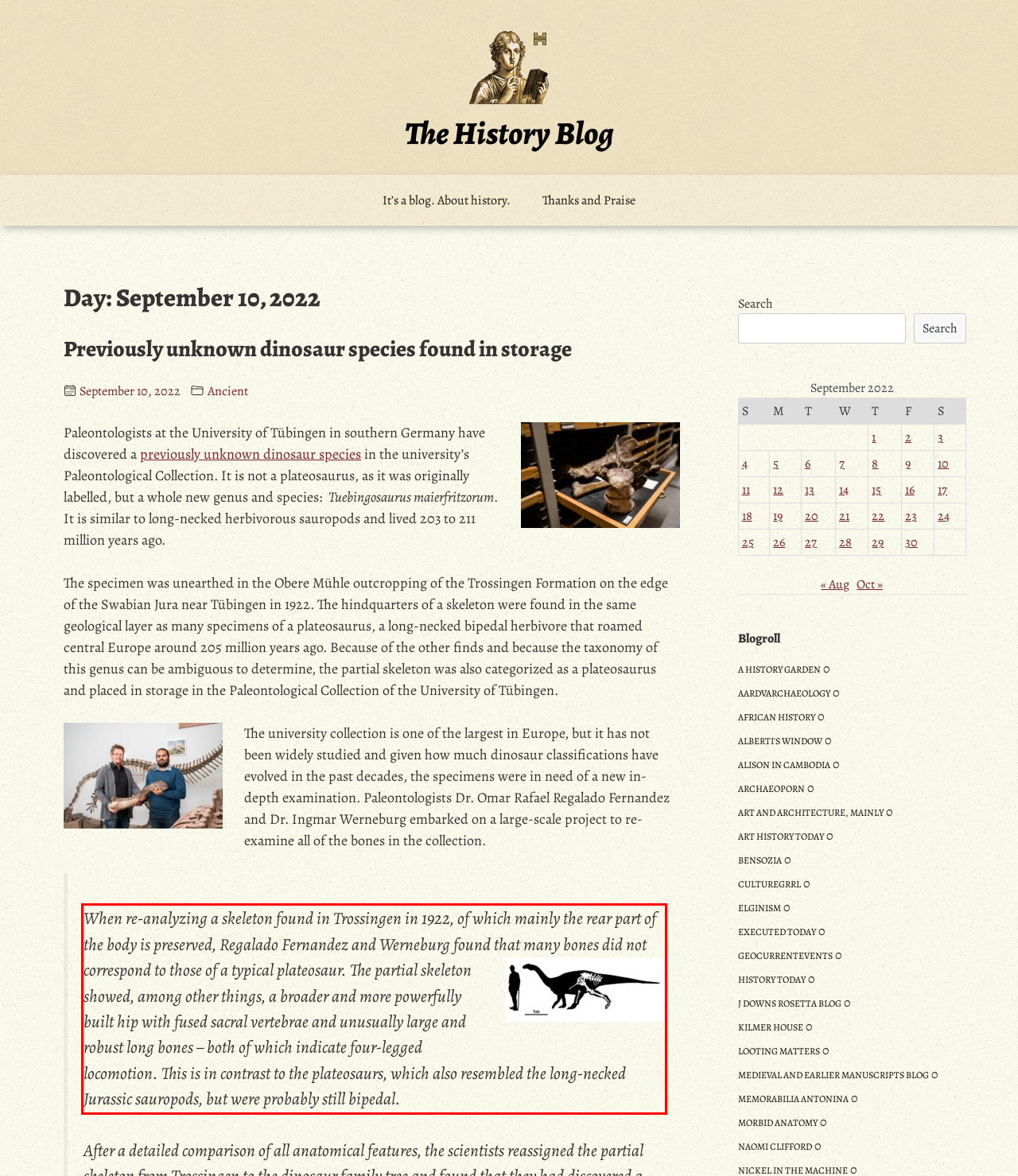You are provided with a screenshot of a webpage containing a red bounding box. Please extract the text enclosed by this red bounding box.

When re-analyzing a skeleton found in Trossingen in 1922, of which mainly the rear part of the body is preserved, Regalado Fernandez and Werneburg found that many bones did not correspond to those of a typical plateosaur. The partial skeleton showed, among other things, a broader and more powerfully built hip with fused sacral vertebrae and unusually large and robust long bones – both of which indicate four-legged locomotion. This is in contrast to the plateosaurs, which also resembled the long-necked Jurassic sauropods, but were probably still bipedal.